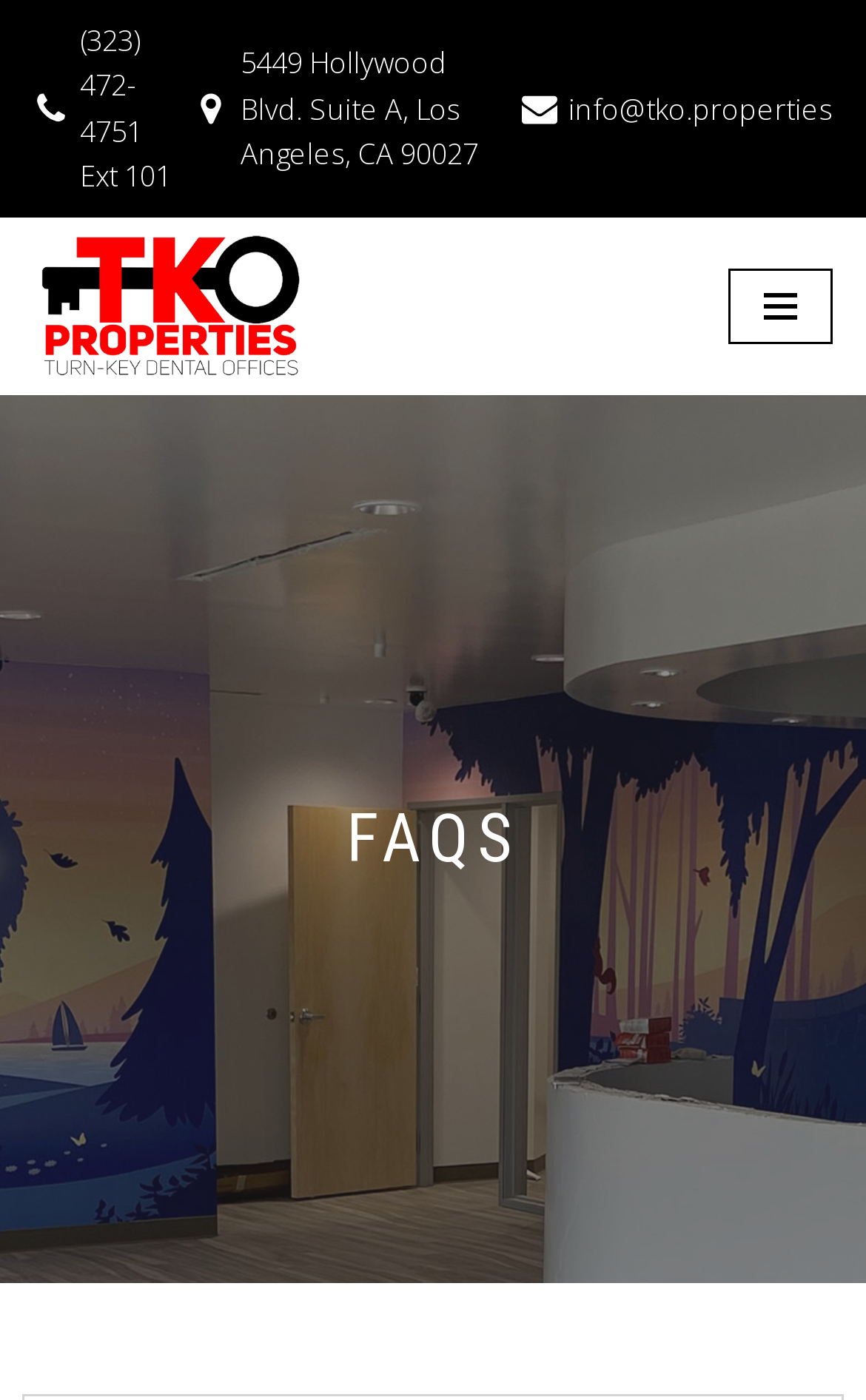Consider the image and give a detailed and elaborate answer to the question: 
What is the phone number of TKO Properties?

I found the phone number by looking at the link element with the text '(323) 472-4751 Ext 101' which is located at the top of the webpage, next to the address.